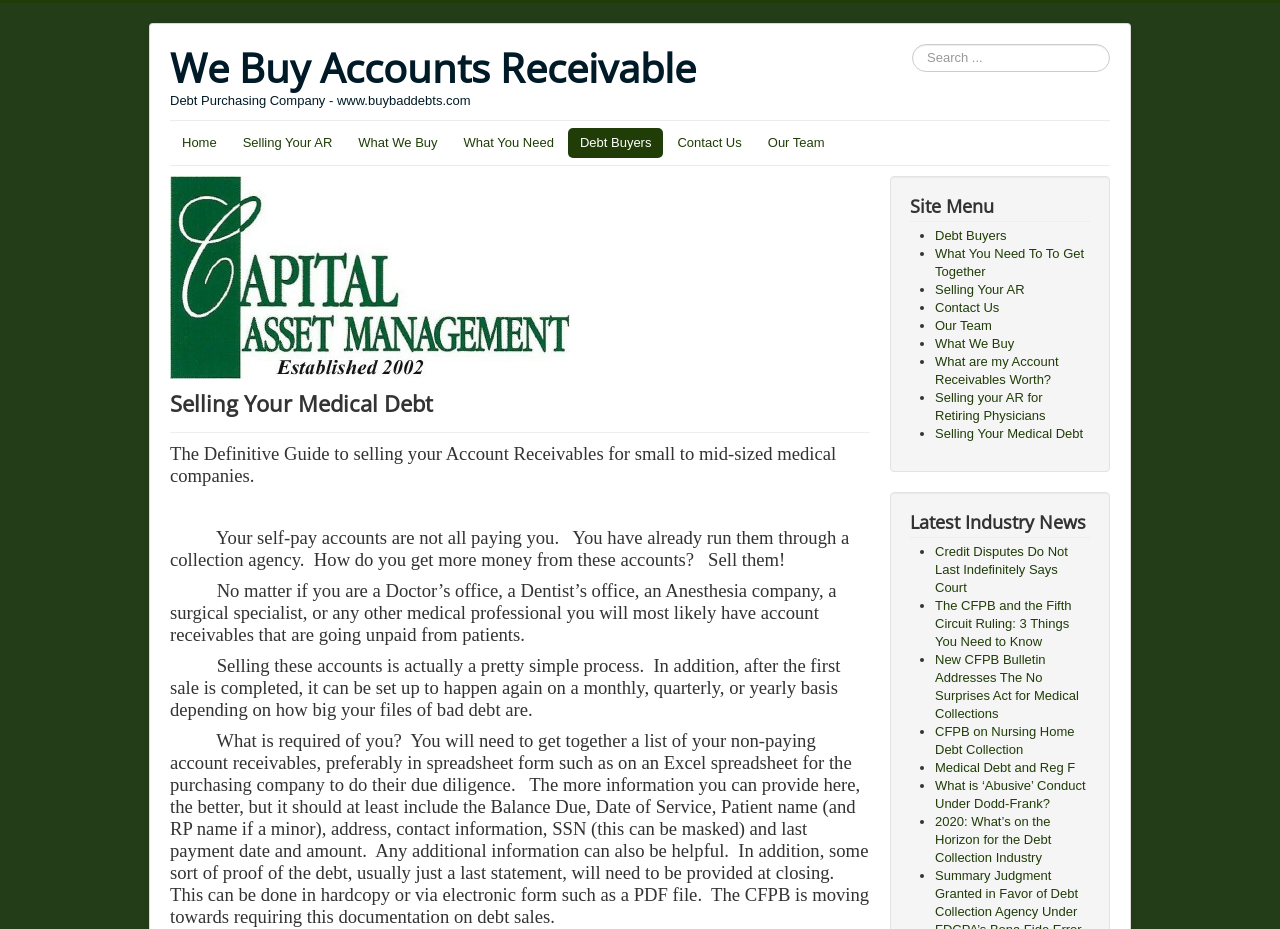Determine the bounding box coordinates of the region that needs to be clicked to achieve the task: "Contact Us".

[0.52, 0.138, 0.589, 0.17]